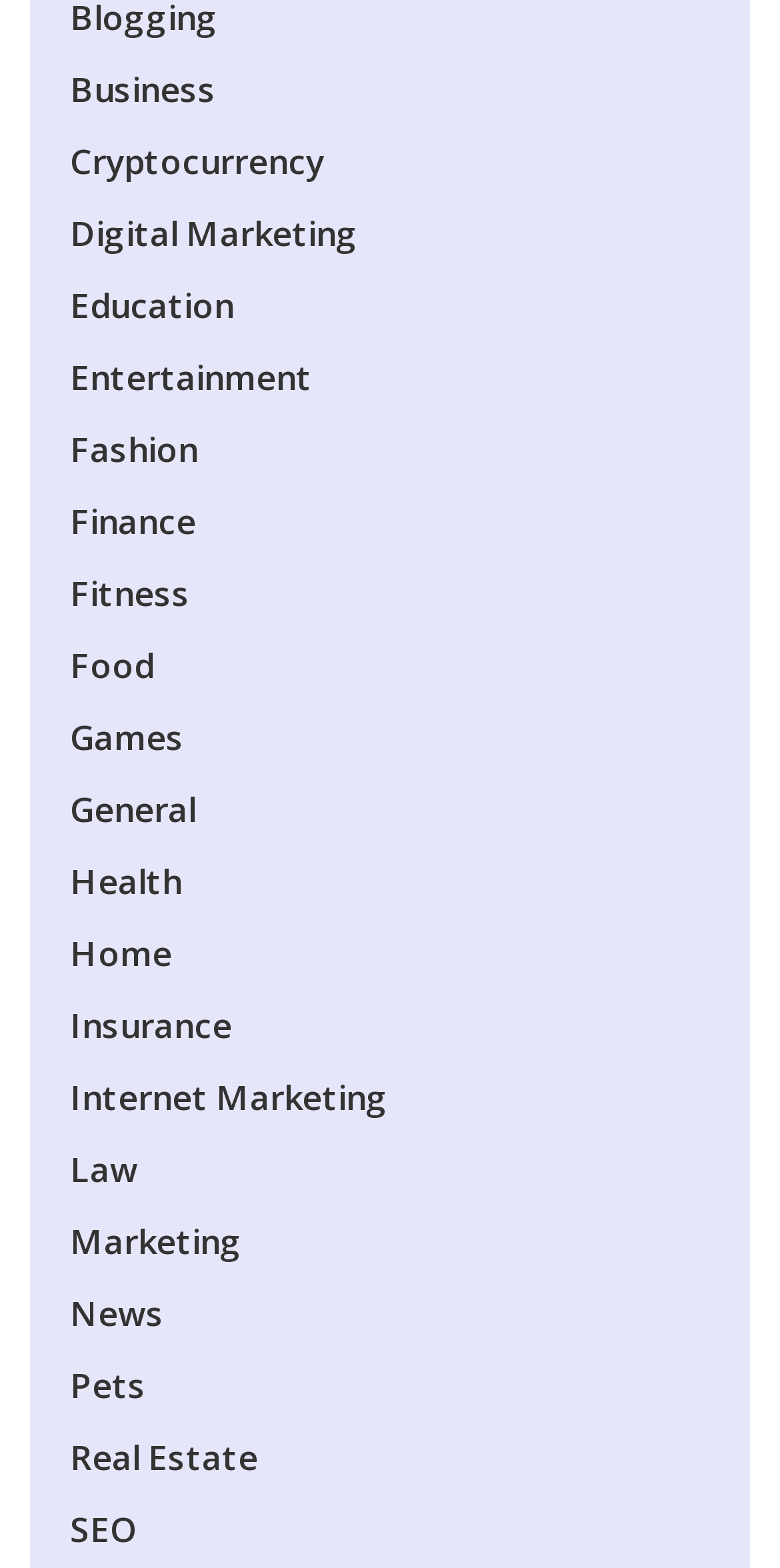What is the first category listed?
Using the image, provide a concise answer in one word or a short phrase.

Business